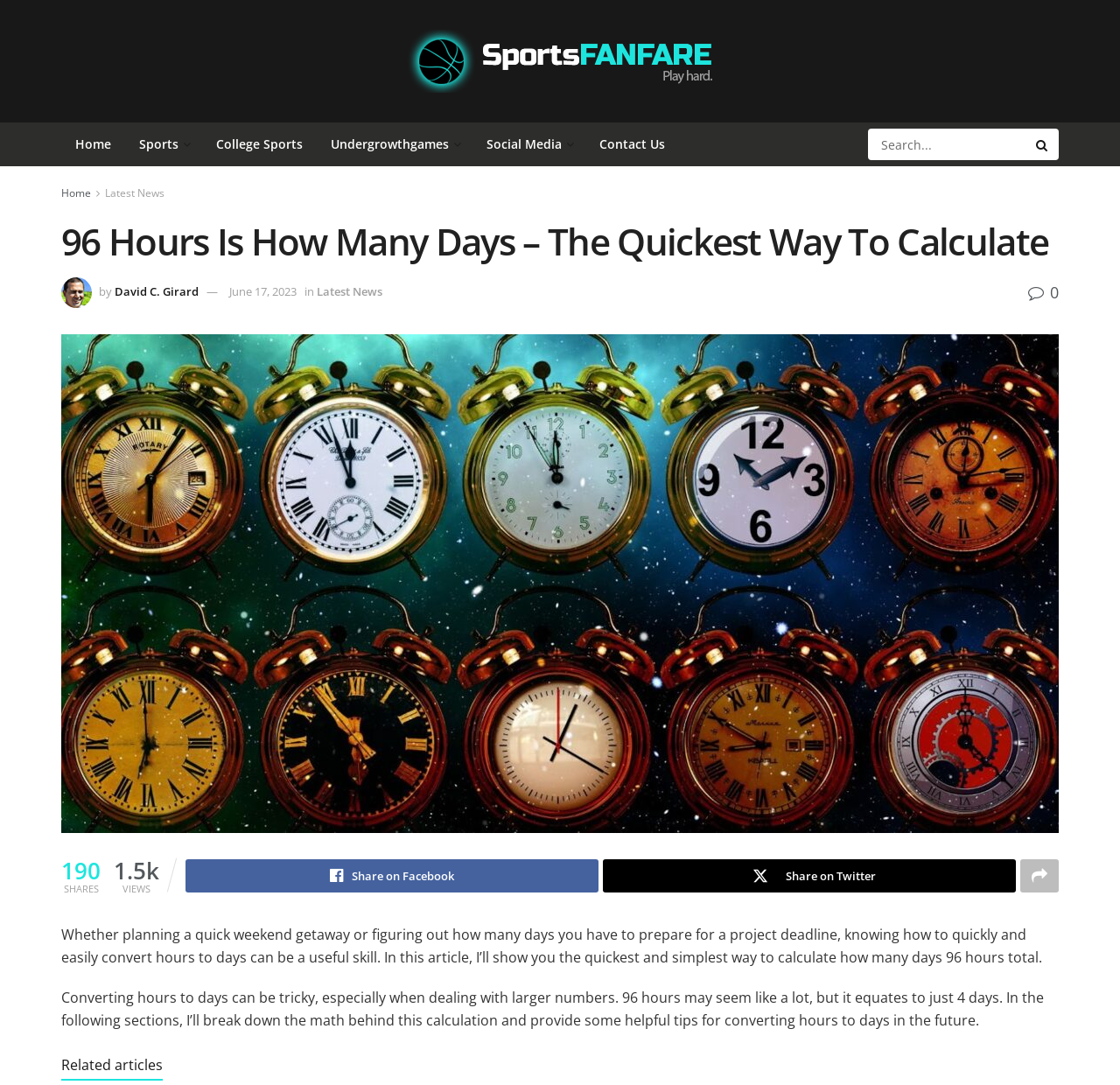Please find the bounding box coordinates of the element's region to be clicked to carry out this instruction: "Search for something".

[0.775, 0.119, 0.945, 0.148]